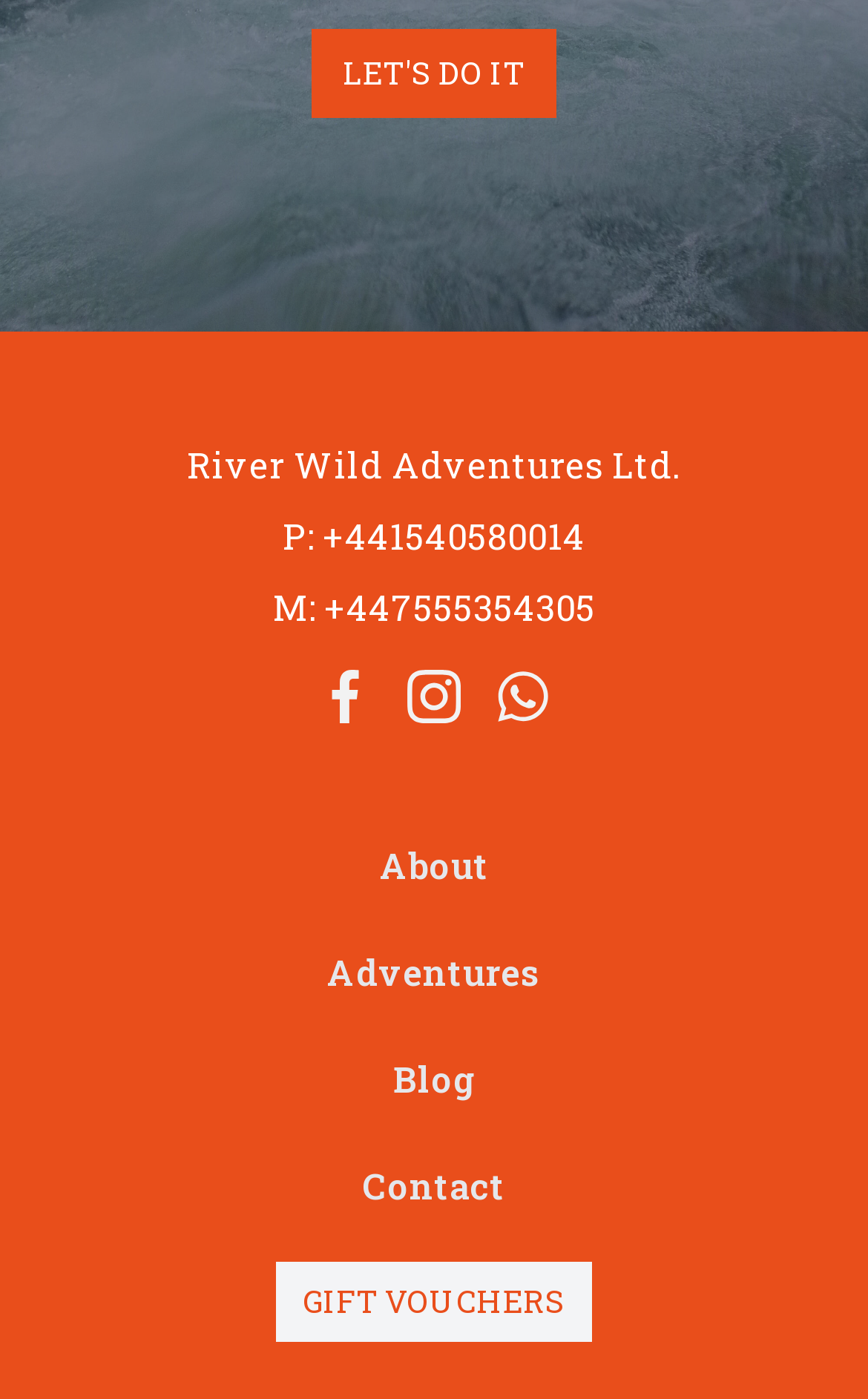From the element description: "Let's do it", extract the bounding box coordinates of the UI element. The coordinates should be expressed as four float numbers between 0 and 1, in the order [left, top, right, bottom].

[0.359, 0.021, 0.641, 0.084]